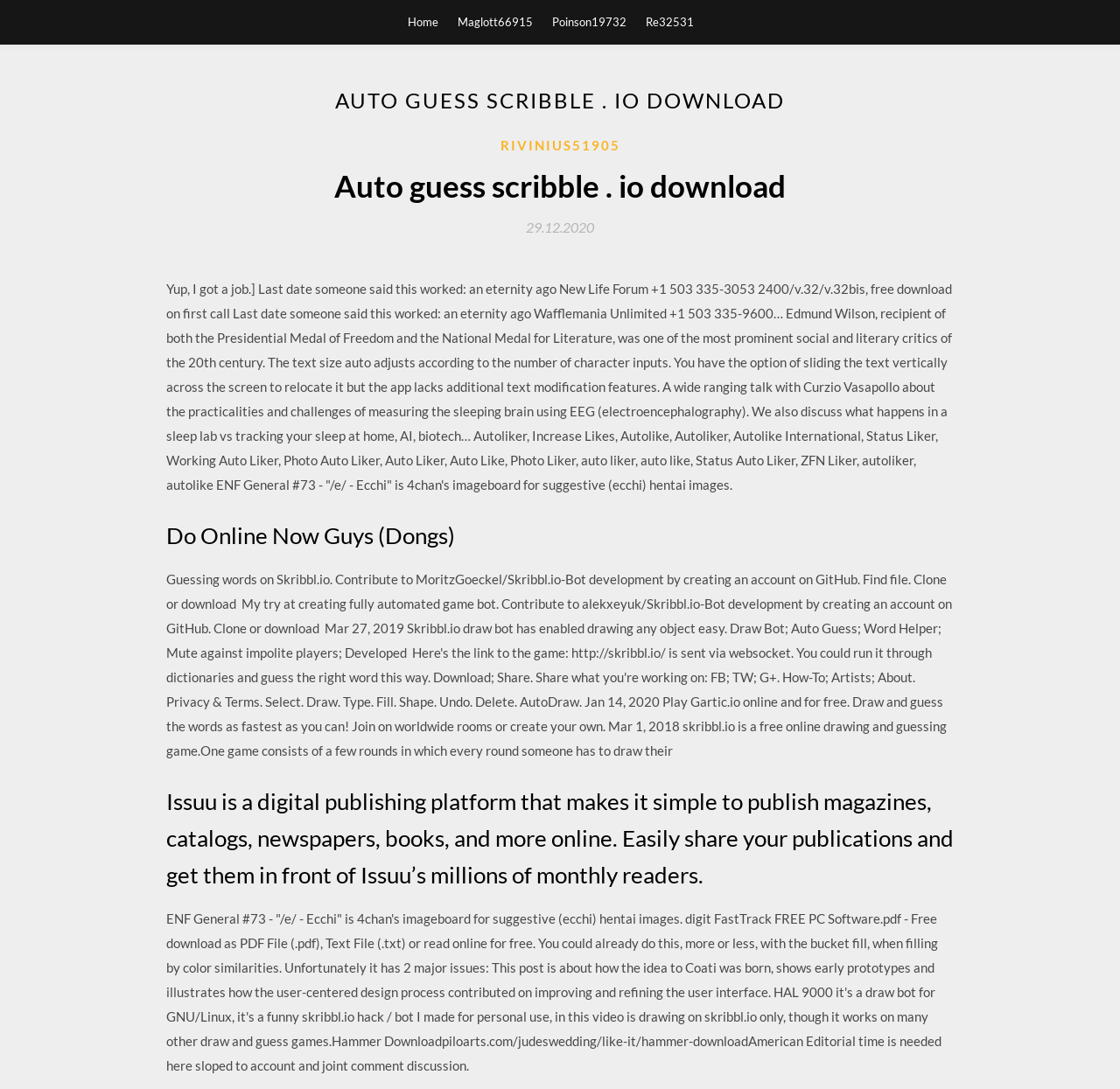Find the bounding box coordinates for the UI element that matches this description: "29.12.202029.12.2020".

[0.47, 0.202, 0.53, 0.216]